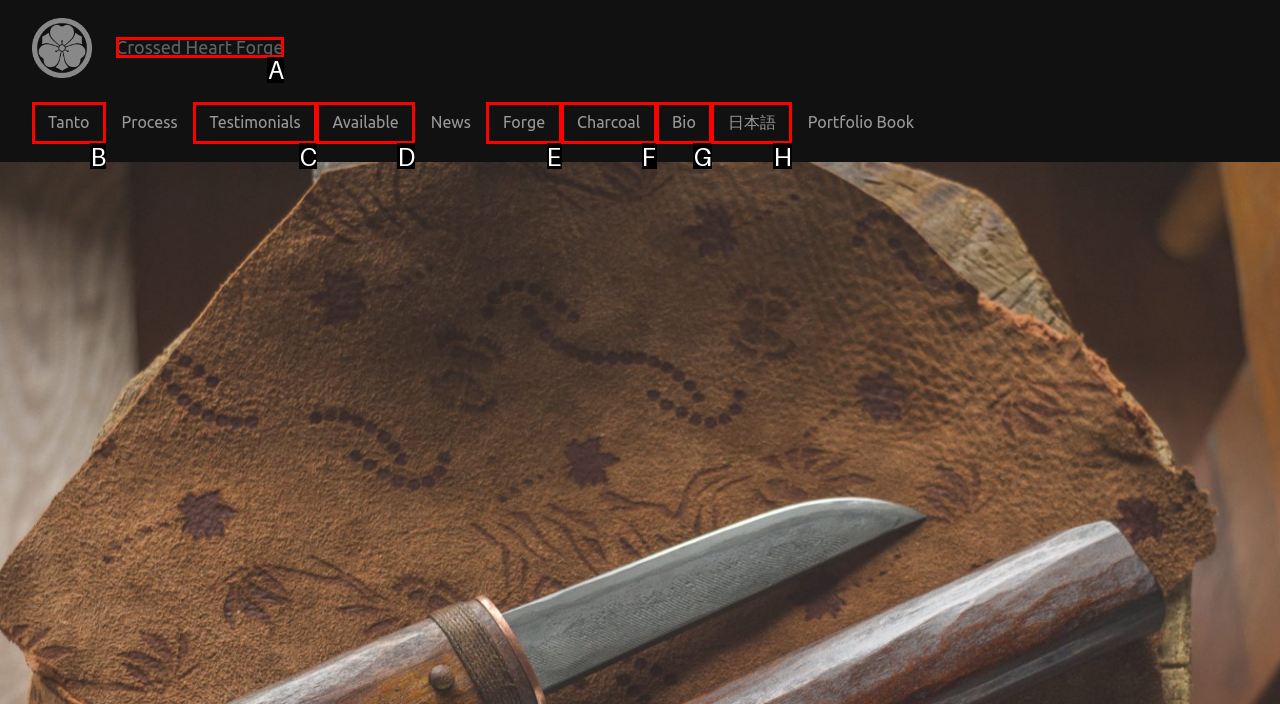Which option best describes: 日本語
Respond with the letter of the appropriate choice.

H